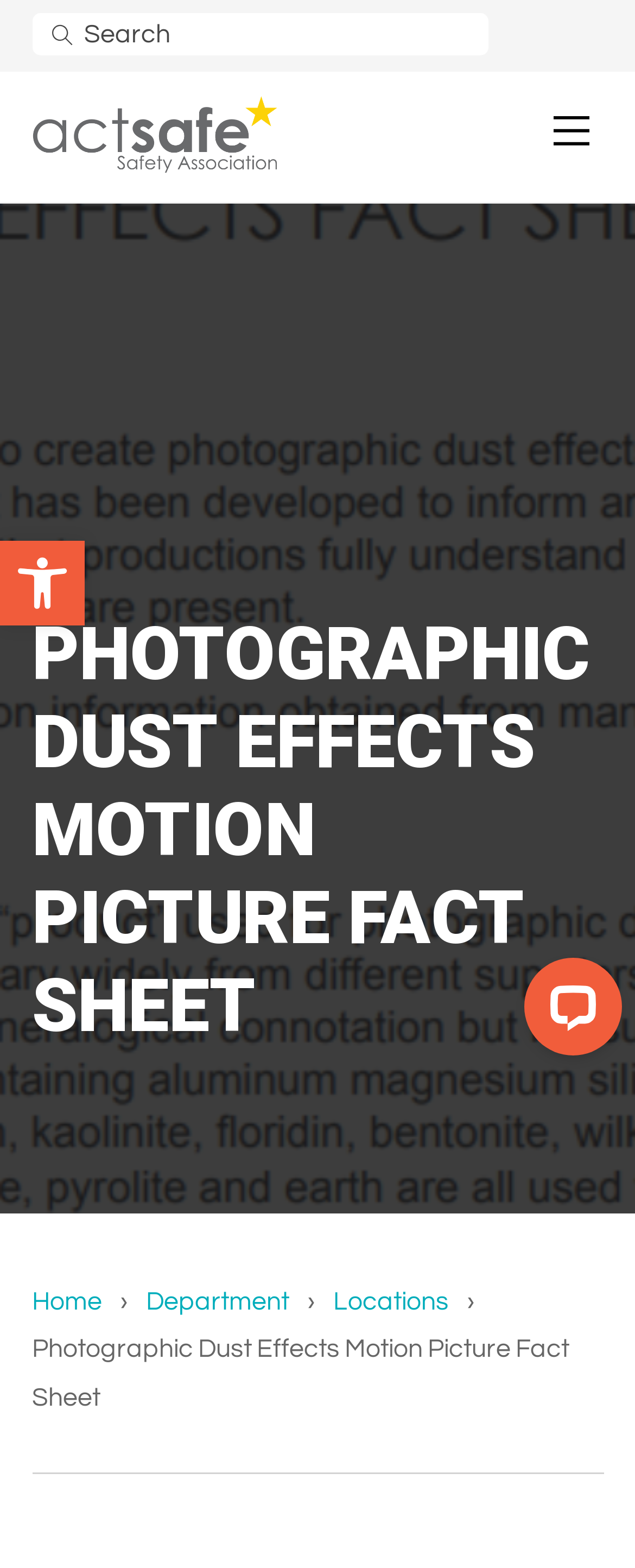Describe every aspect of the webpage comprehensively.

The webpage is a fact sheet about photographic dust effects in motion picture and television production, provided by the Actsafe Safety Association. At the top left corner, there is a button to open the toolbar accessibility tools, accompanied by a small image. Below this, there is a search bar that spans most of the width of the page, with a textbox labeled "Search".

On the top right corner, there is a link to the menu, and below it, a link to the Actsafe Safety Association, accompanied by a small image of the association's logo. The main title of the fact sheet, "PHOTOGRAPHIC DUST EFFECTS MOTION PICTURE FACT SHEET", is prominently displayed in the middle of the page.

Below the title, there is a navigation section with breadcrumbs, showing the path from the home page to the current page. The breadcrumbs include links to the home page, department, and locations. At the bottom of the page, there is a link to go back to the top.

On the right side of the page, near the bottom, there is an iframe containing a LiveChat chat widget.